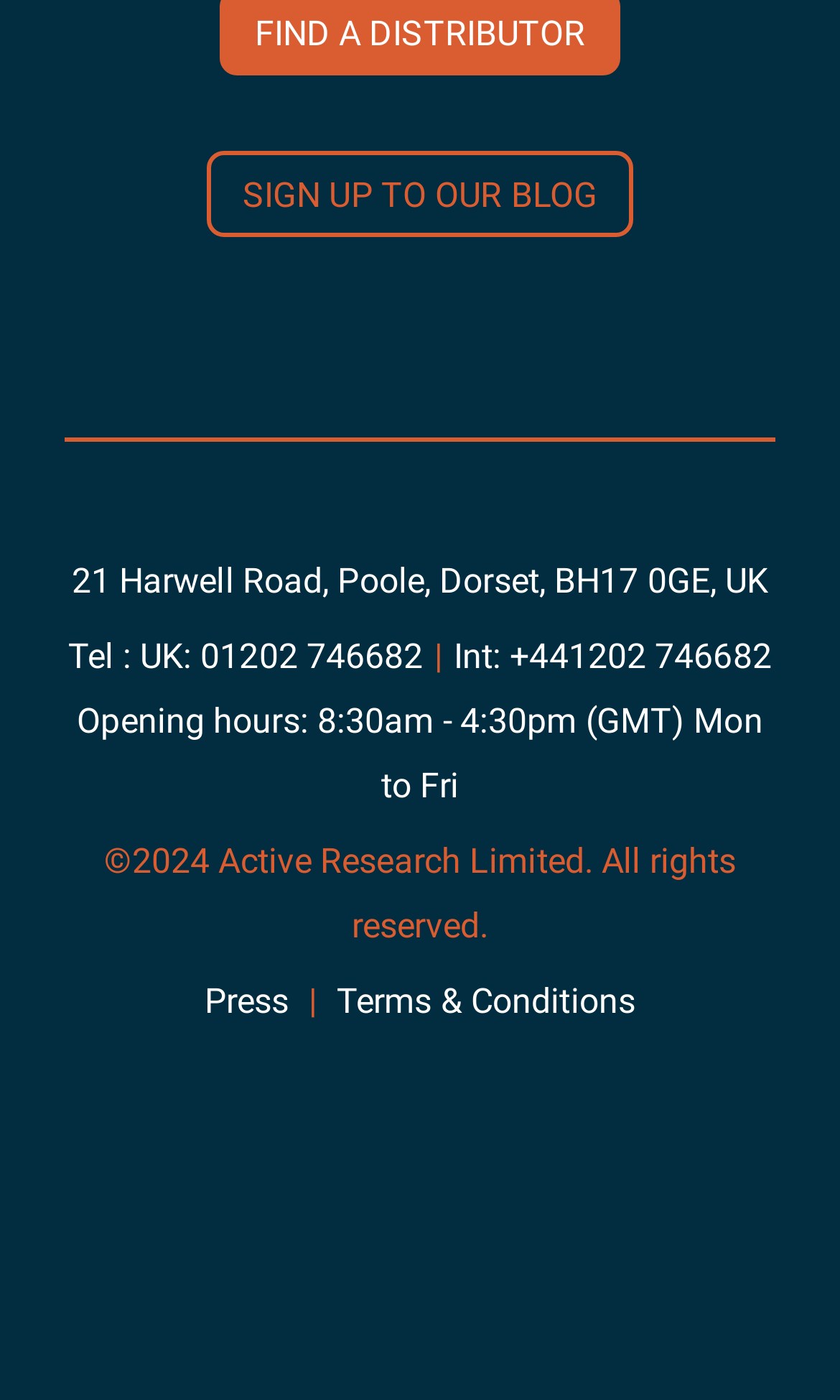Please find and report the bounding box coordinates of the element to click in order to perform the following action: "Contact us via phone". The coordinates should be expressed as four float numbers between 0 and 1, in the format [left, top, right, bottom].

[0.239, 0.454, 0.504, 0.483]